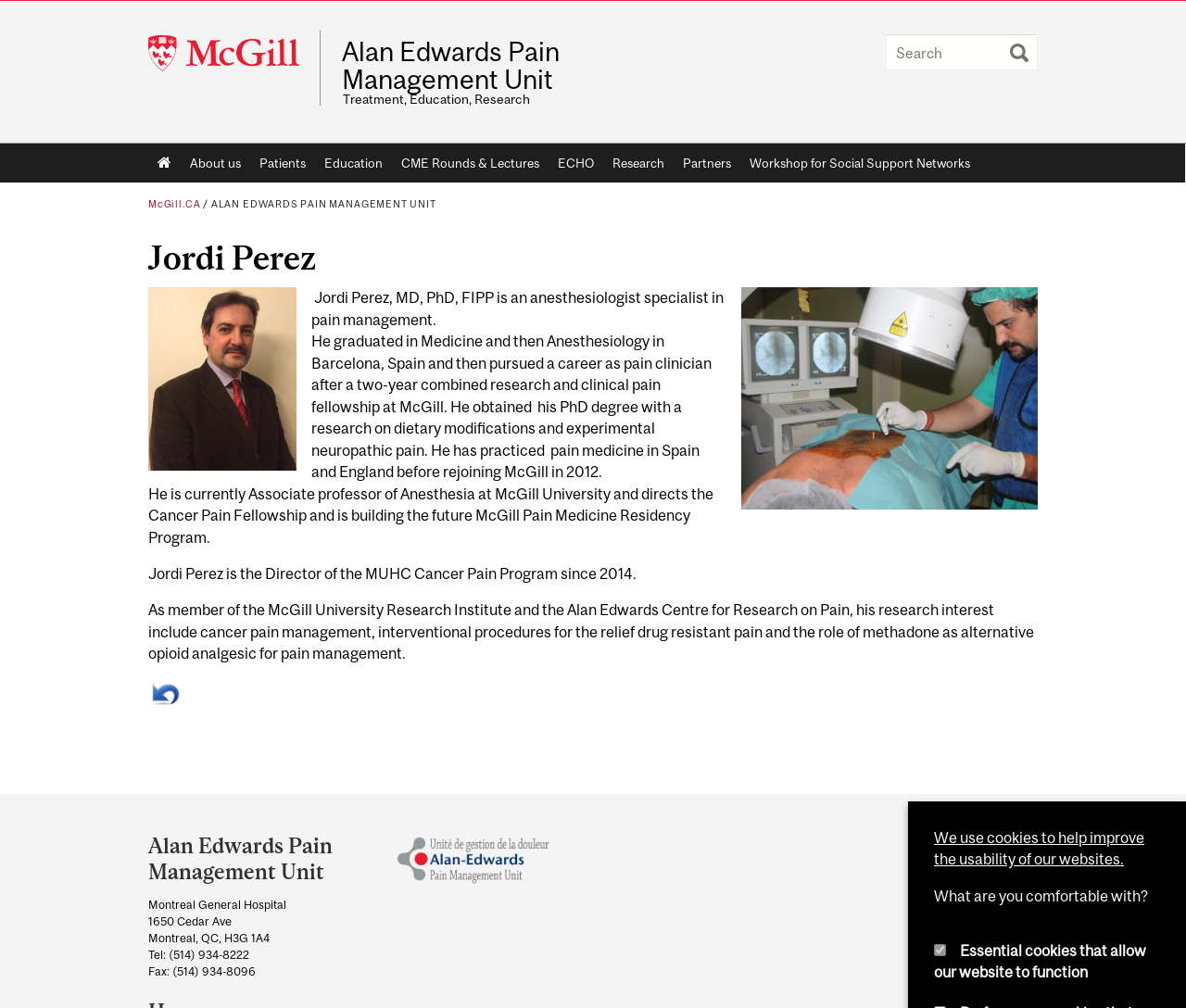Identify the bounding box of the HTML element described here: "Education". Provide the coordinates as four float numbers between 0 and 1: [left, top, right, bottom].

[0.265, 0.143, 0.33, 0.181]